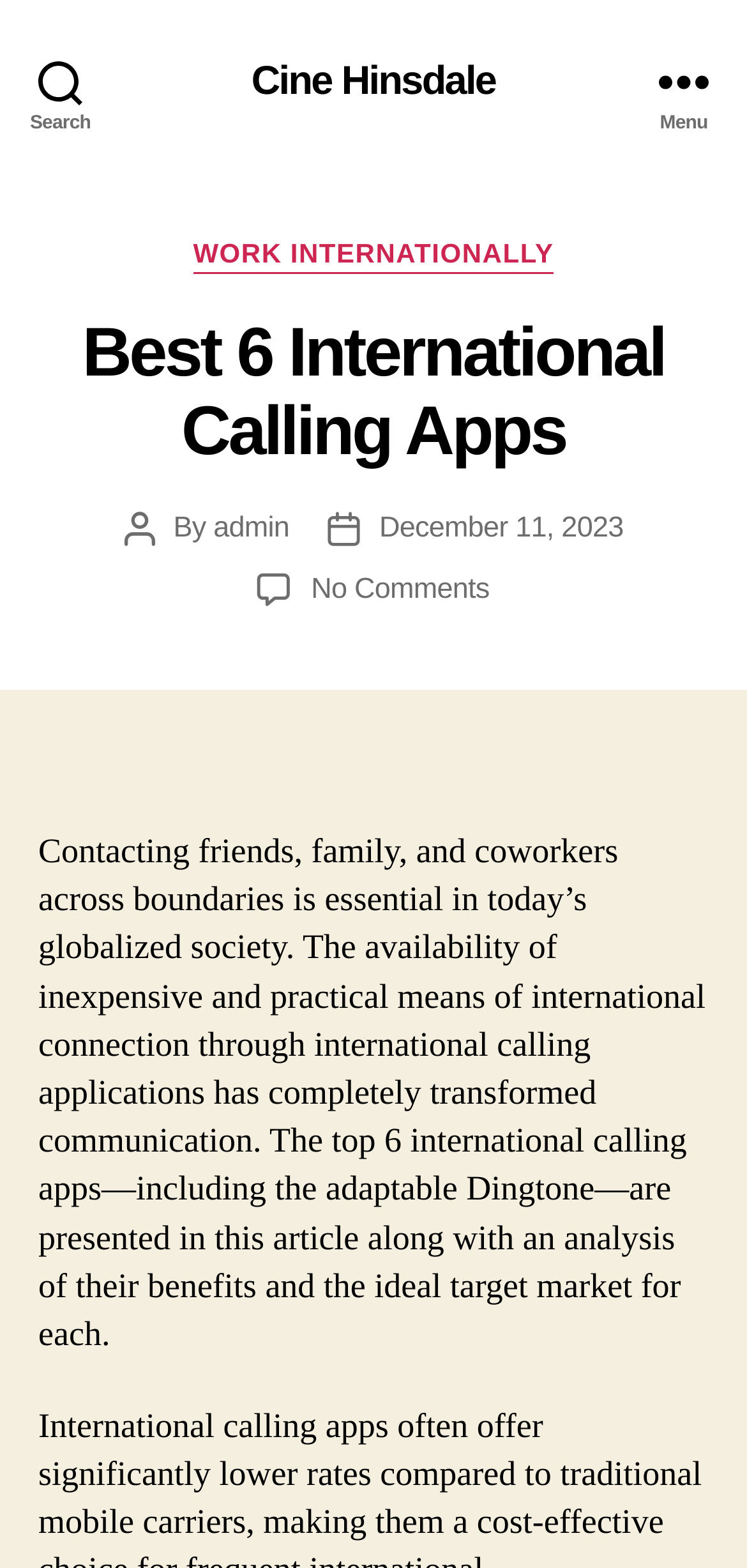Identify the primary heading of the webpage and provide its text.

Best 6 International Calling Apps